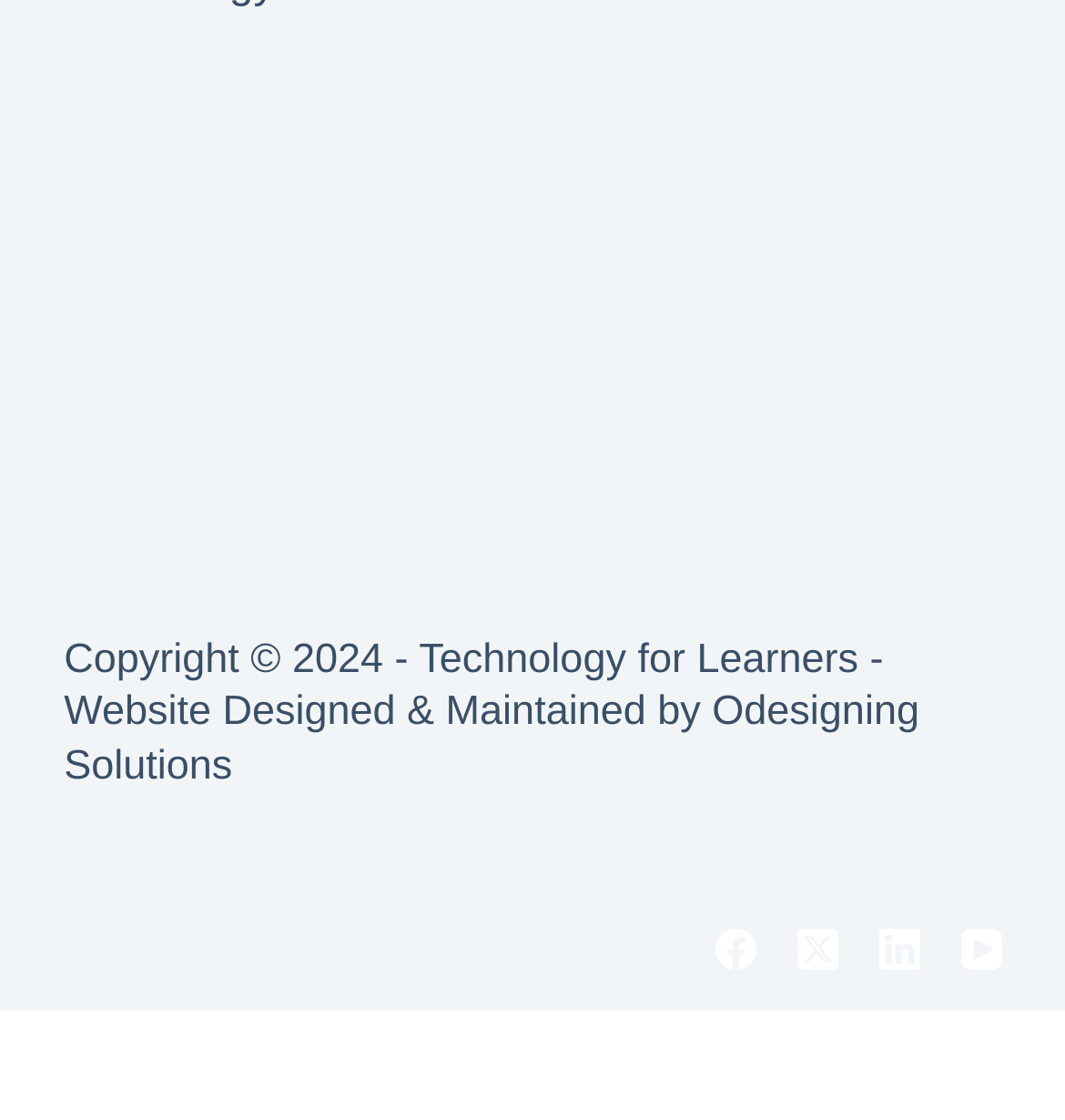Respond to the question with just a single word or phrase: 
What is the copyright year?

2024